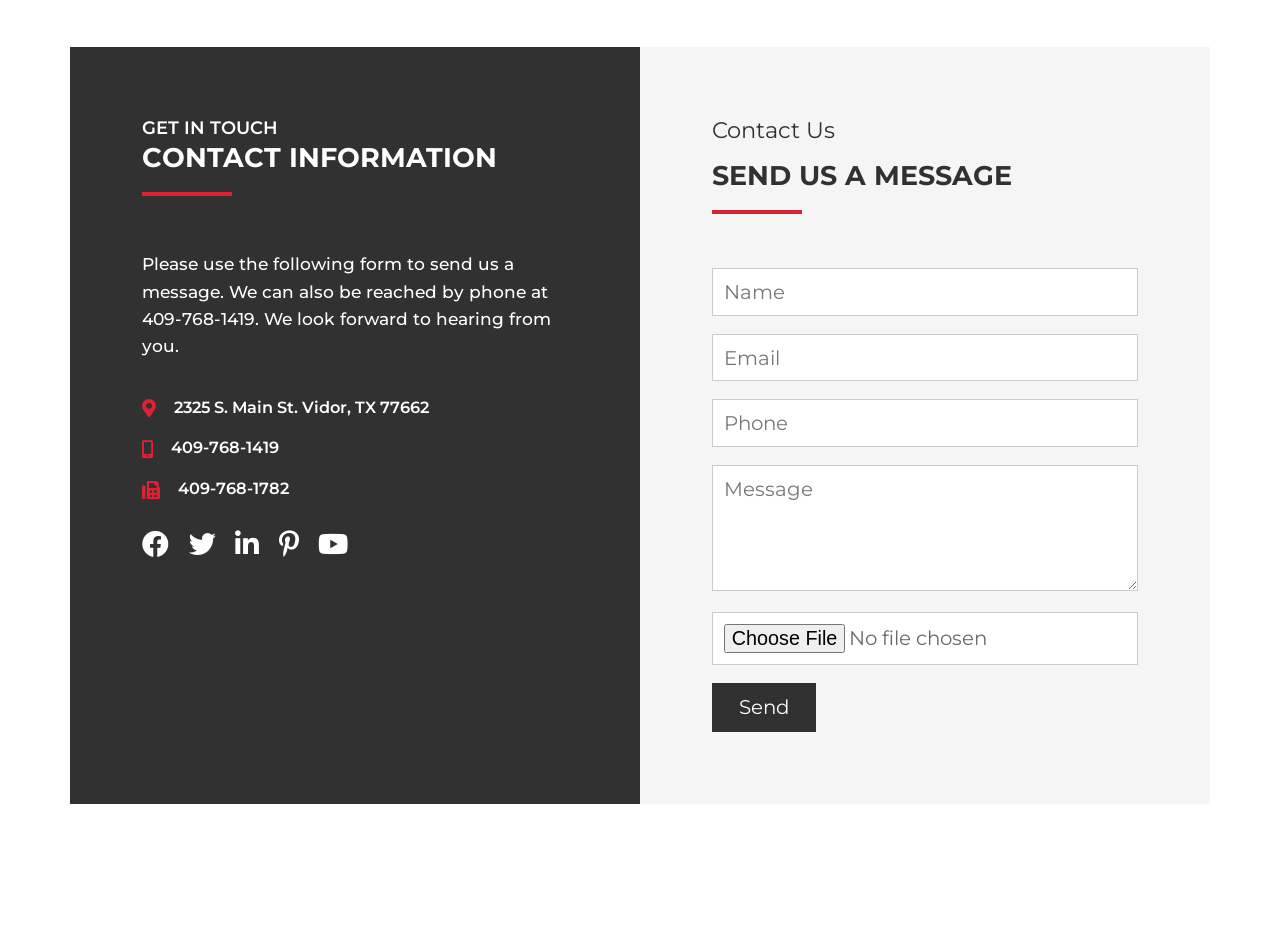Determine the bounding box coordinates of the section I need to click to execute the following instruction: "Type a message". Provide the coordinates as four float numbers between 0 and 1, i.e., [left, top, right, bottom].

[0.556, 0.499, 0.889, 0.634]